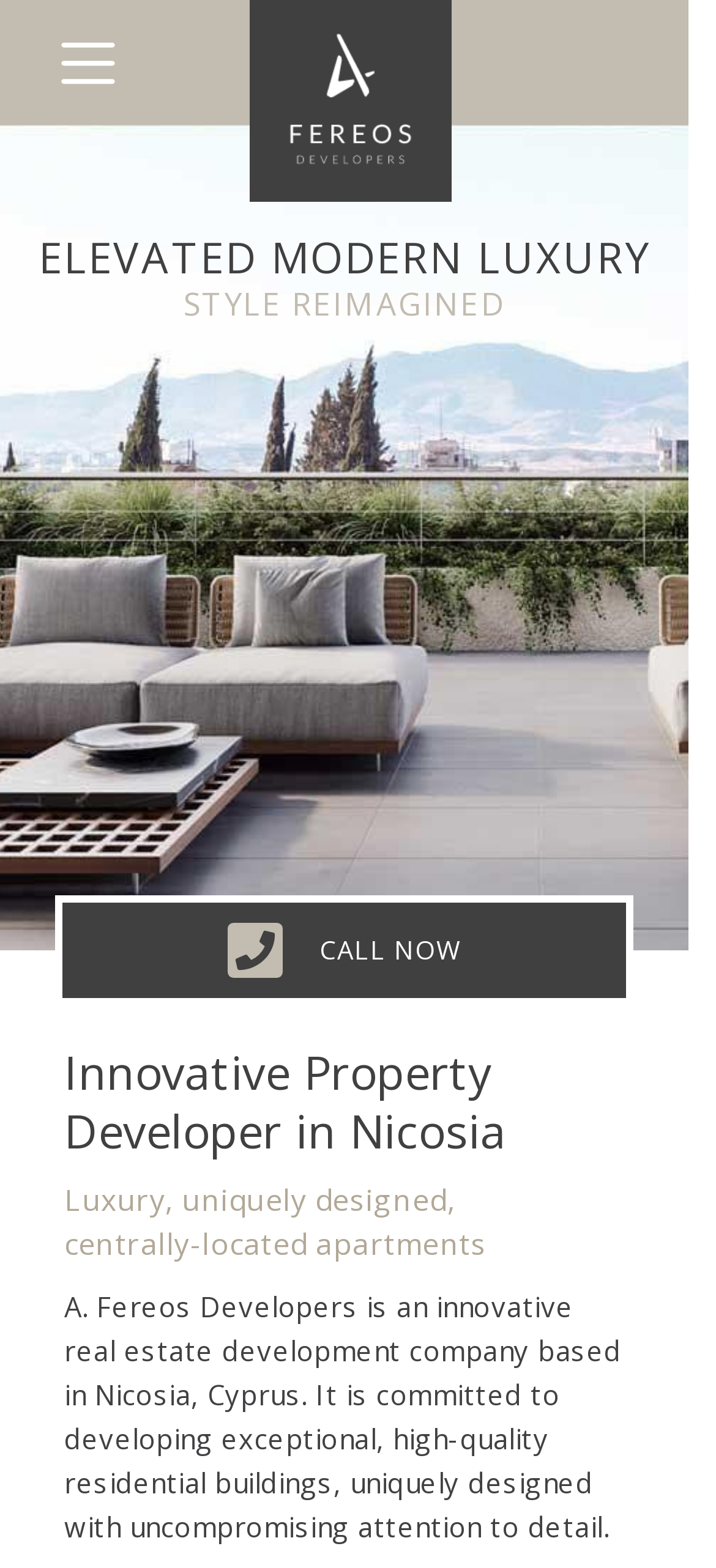What action can be taken from the webpage?
Please give a well-detailed answer to the question.

The webpage provides a call-to-action button with the text 'CALL NOW', which allows users to take action and contact the company.